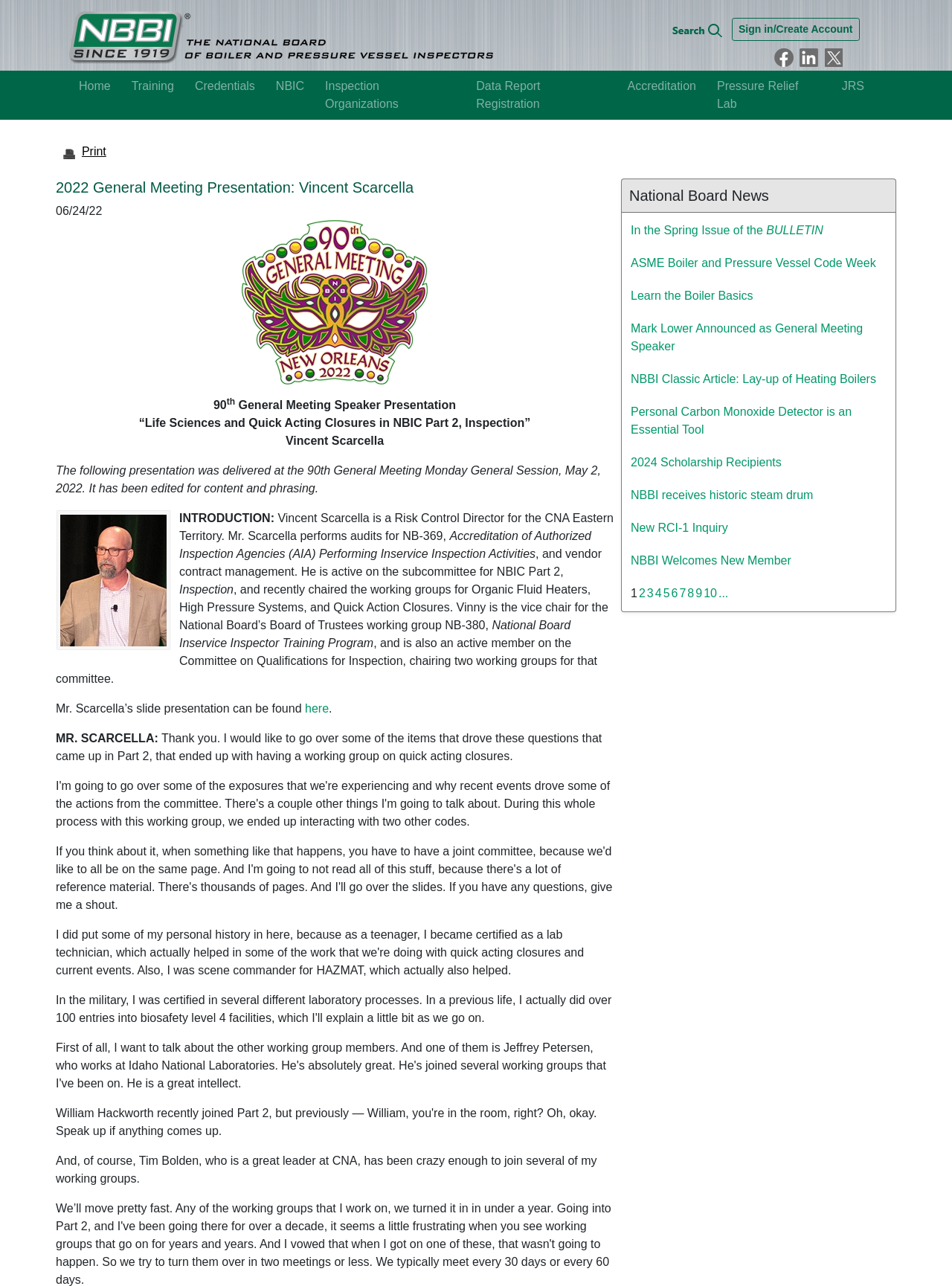How many links are there in the top navigation bar?
Based on the screenshot, provide your answer in one word or phrase.

7